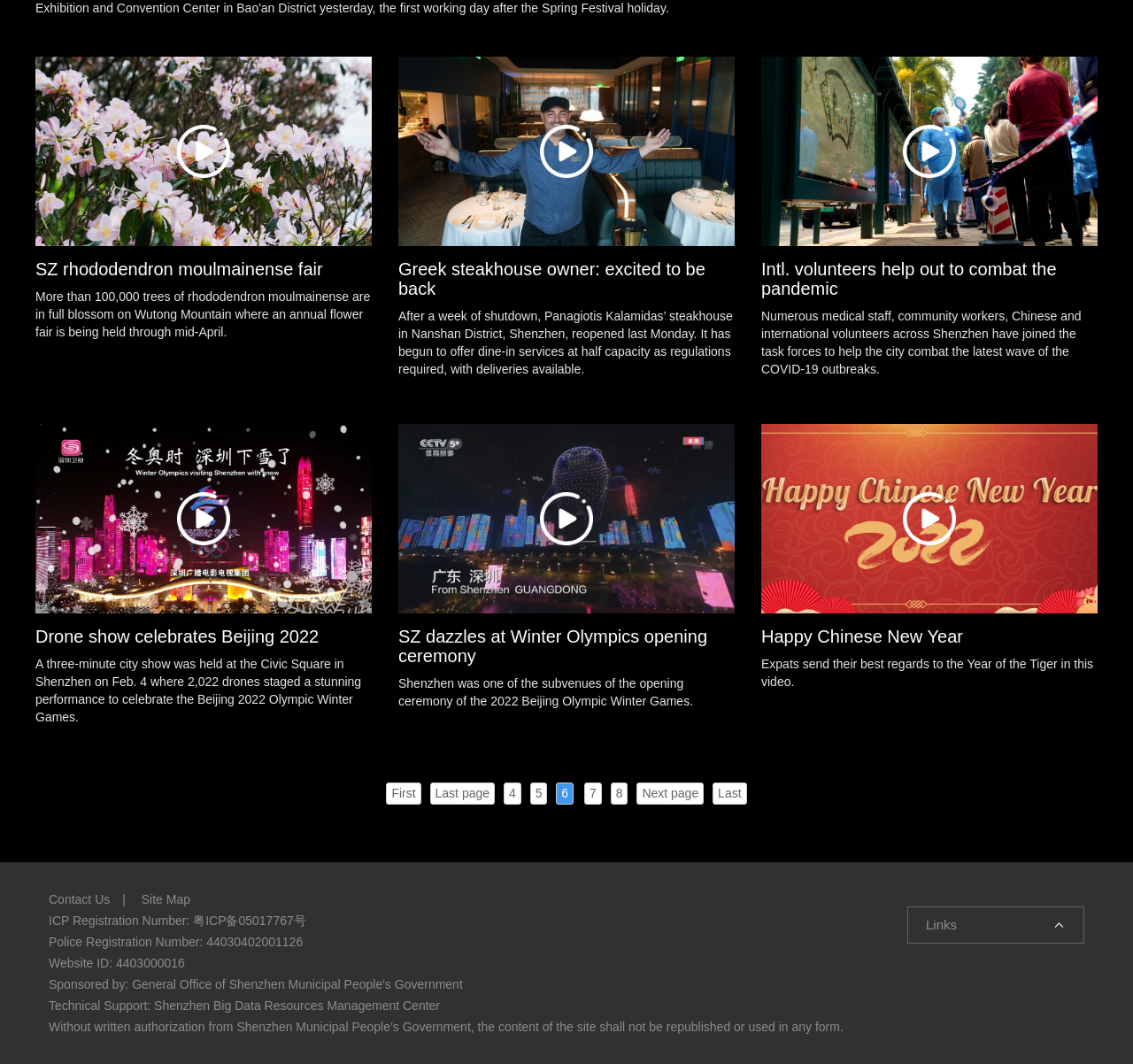Locate the bounding box coordinates of the clickable element to fulfill the following instruction: "Click on 'Mosquito Bites'". Provide the coordinates as four float numbers between 0 and 1 in the format [left, top, right, bottom].

None